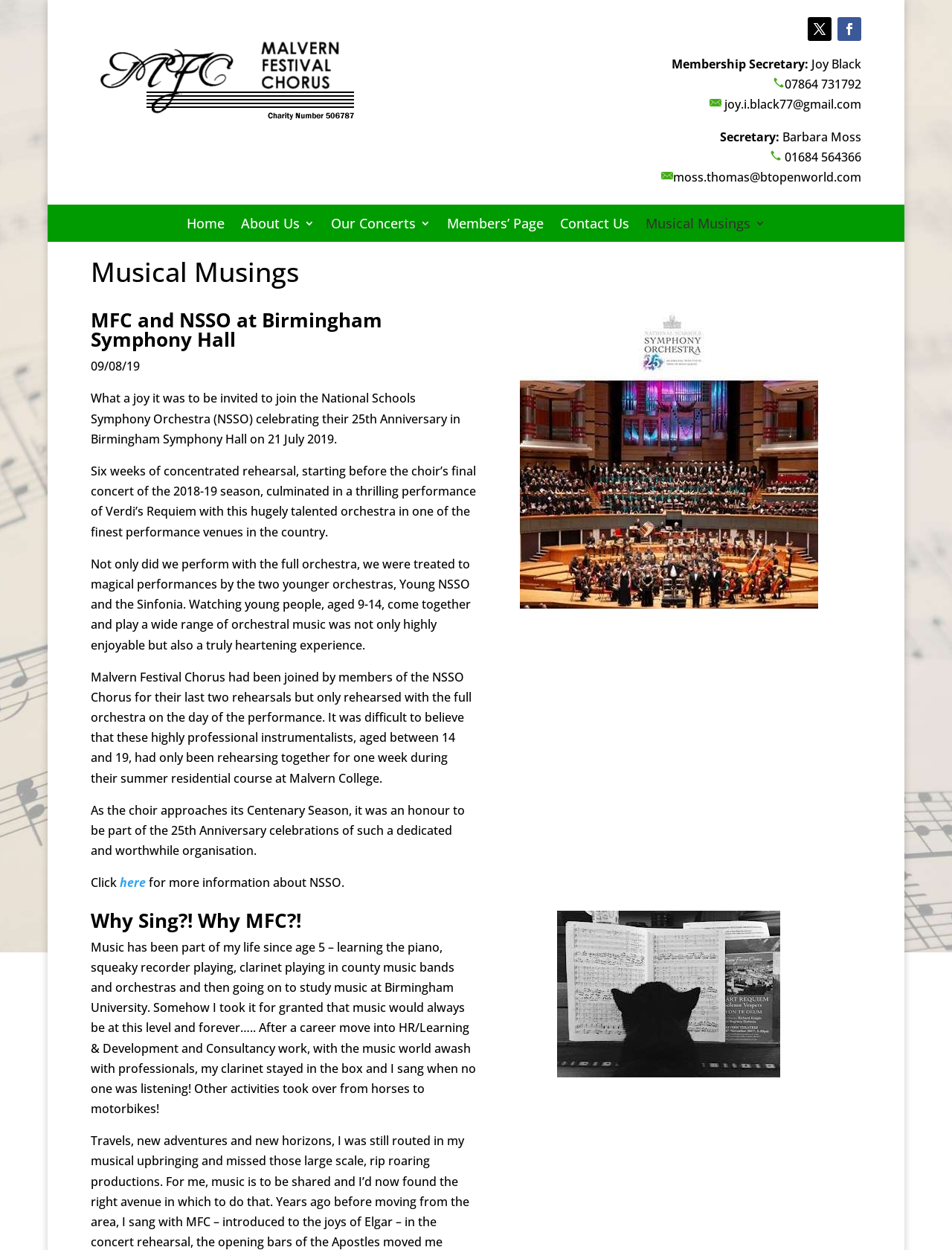Locate the bounding box coordinates of the area where you should click to accomplish the instruction: "Read the article about MFC and NSSO at Birmingham Symphony Hall".

[0.095, 0.248, 0.5, 0.285]